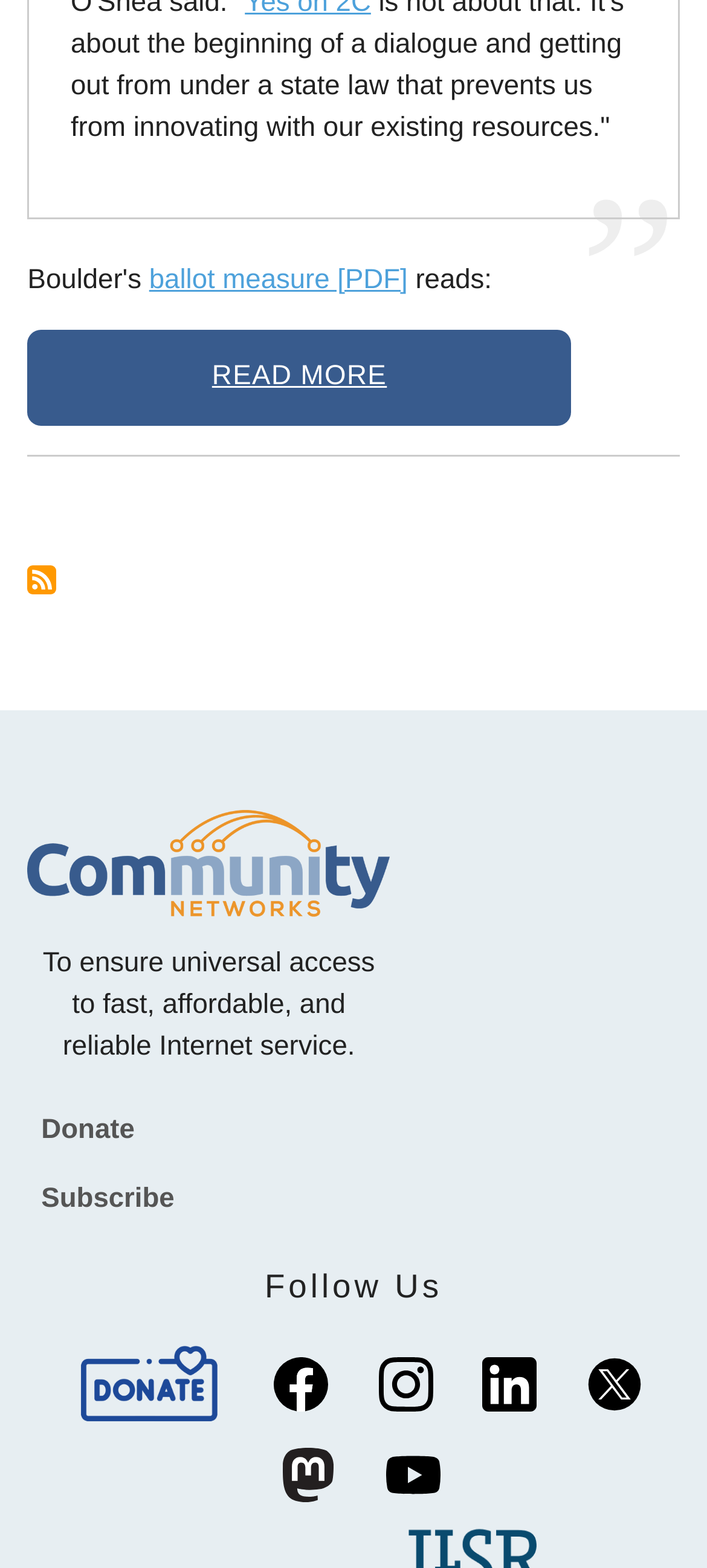Find the bounding box coordinates of the element to click in order to complete the given instruction: "follow the organization on facebook."

[0.362, 0.853, 0.49, 0.911]